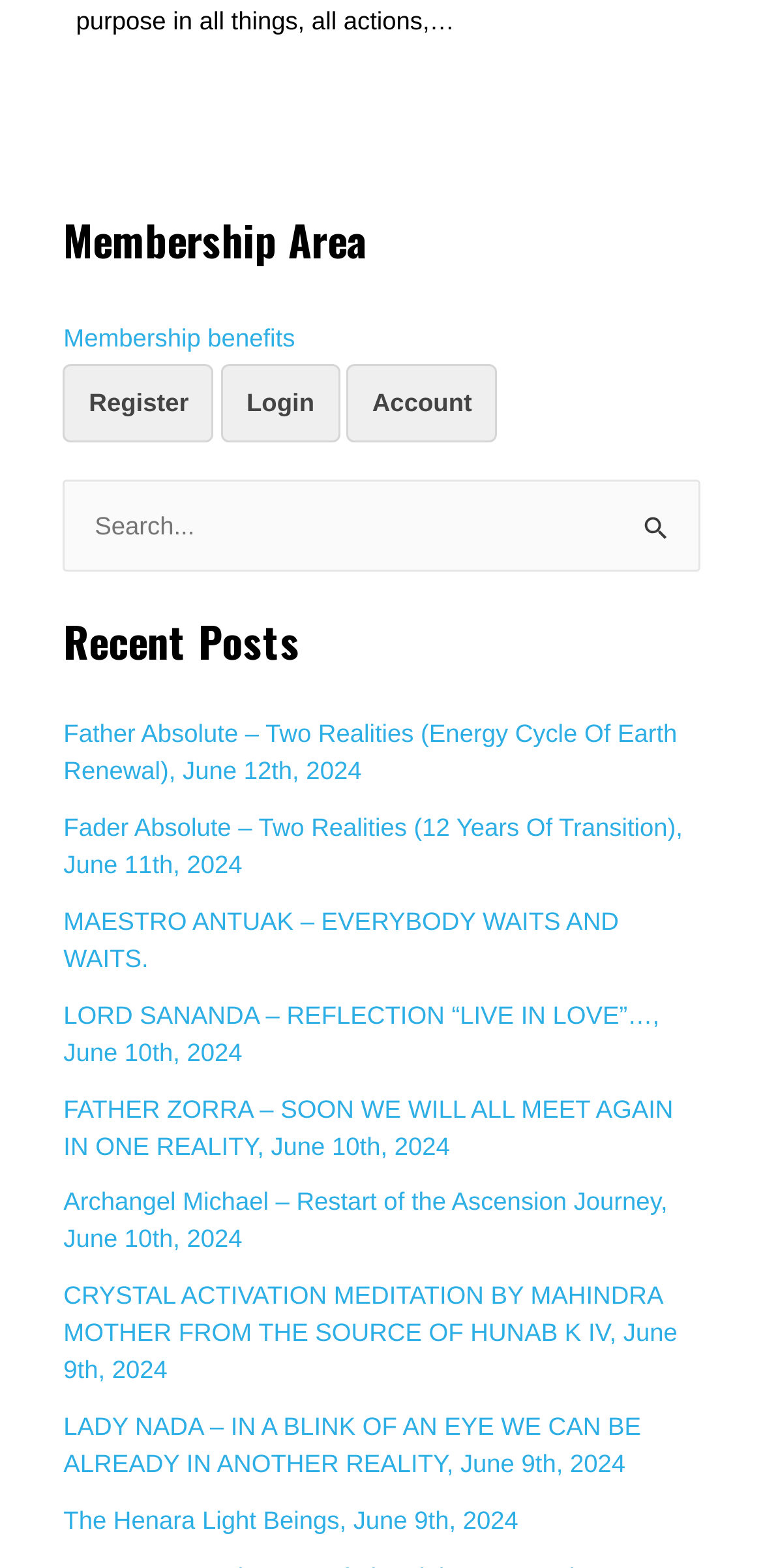Respond with a single word or phrase:
What is the purpose of the search box?

Search for posts